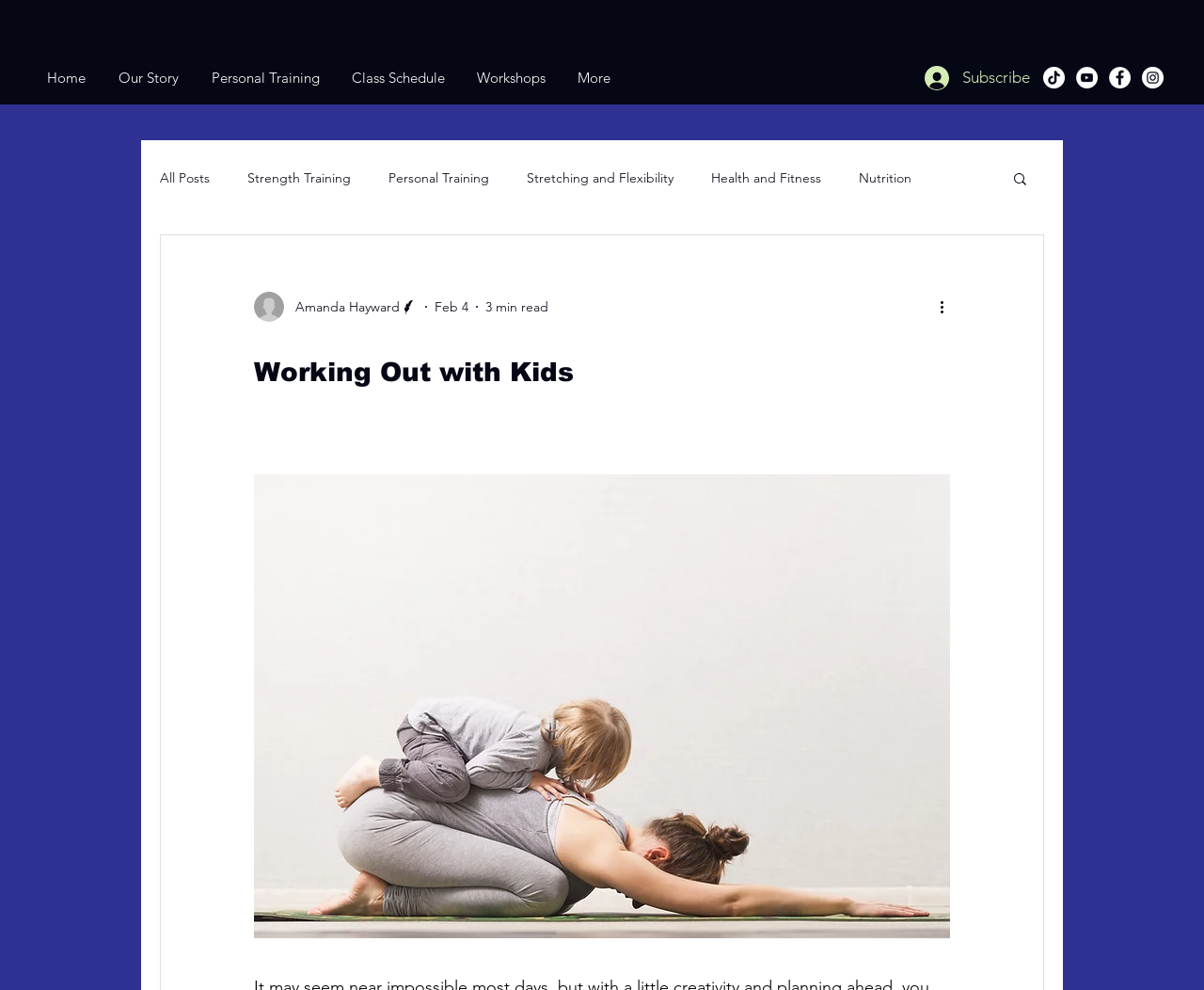Pinpoint the bounding box coordinates of the clickable area needed to execute the instruction: "Search for a topic". The coordinates should be specified as four float numbers between 0 and 1, i.e., [left, top, right, bottom].

[0.84, 0.172, 0.855, 0.192]